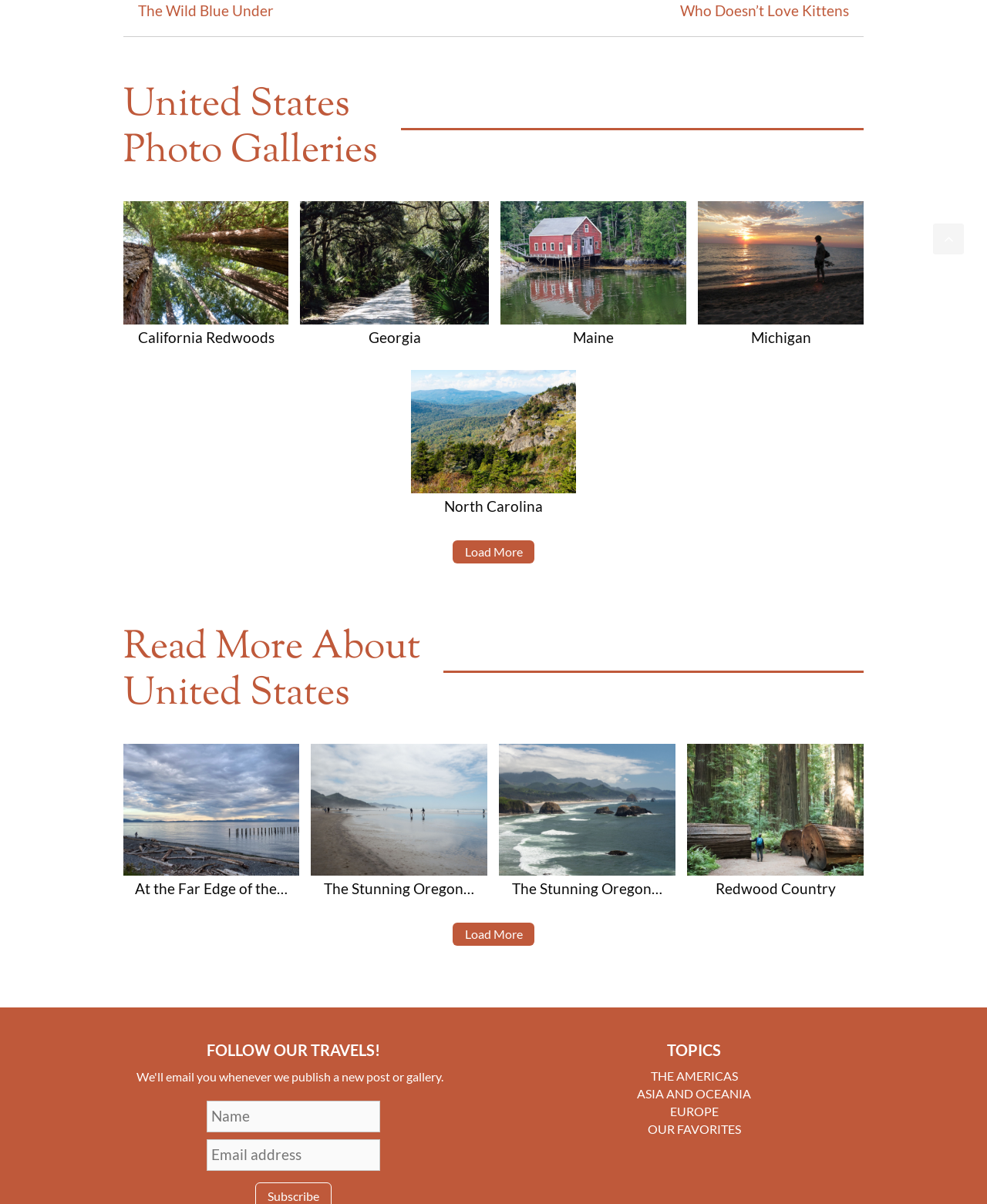Determine the bounding box coordinates for the area you should click to complete the following instruction: "Scroll back to top".

[0.945, 0.186, 0.977, 0.211]